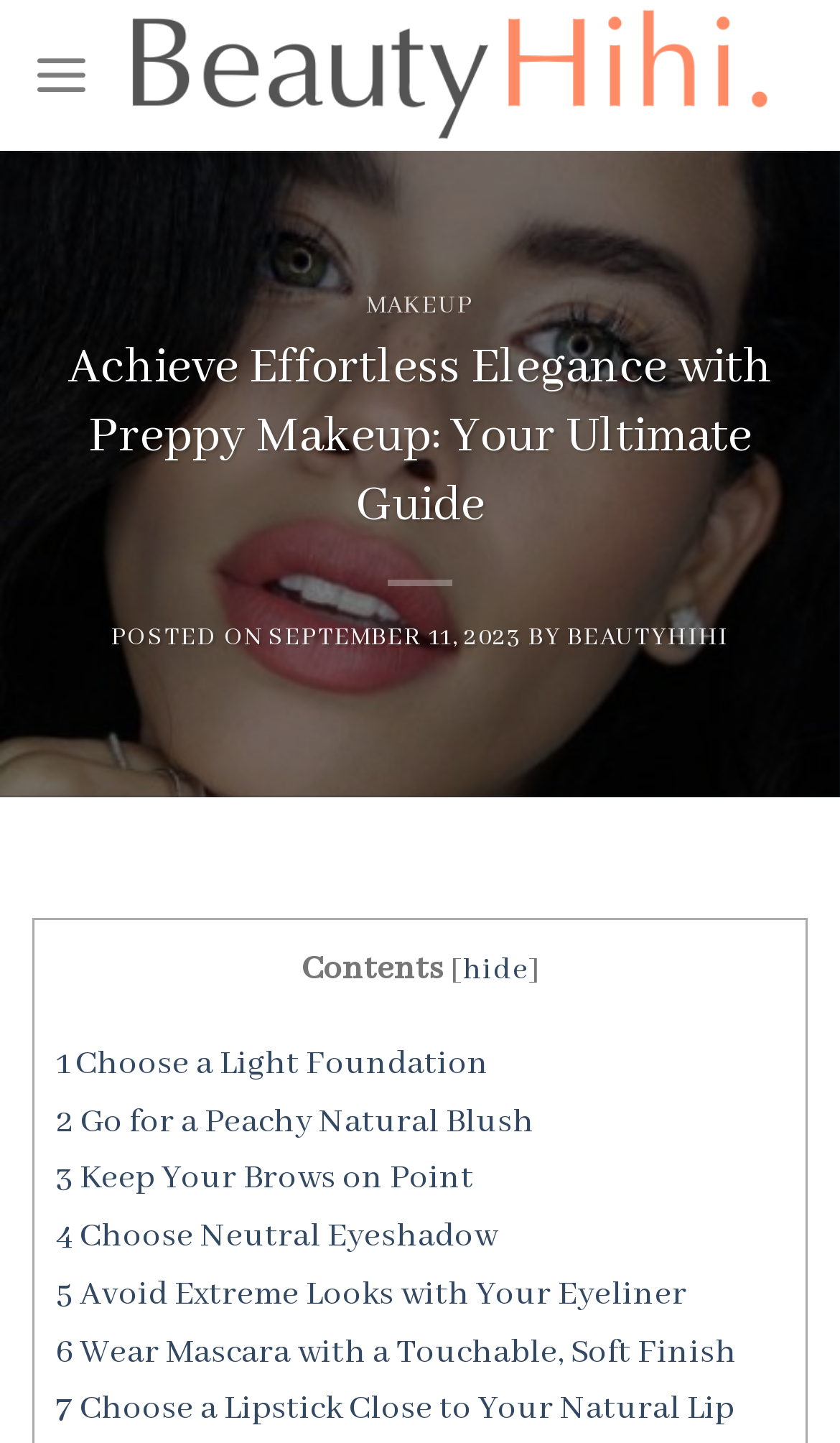Locate the bounding box coordinates of the UI element described by: "4 Choose Neutral Eyeshadow". Provide the coordinates as four float numbers between 0 and 1, formatted as [left, top, right, bottom].

[0.067, 0.842, 0.592, 0.872]